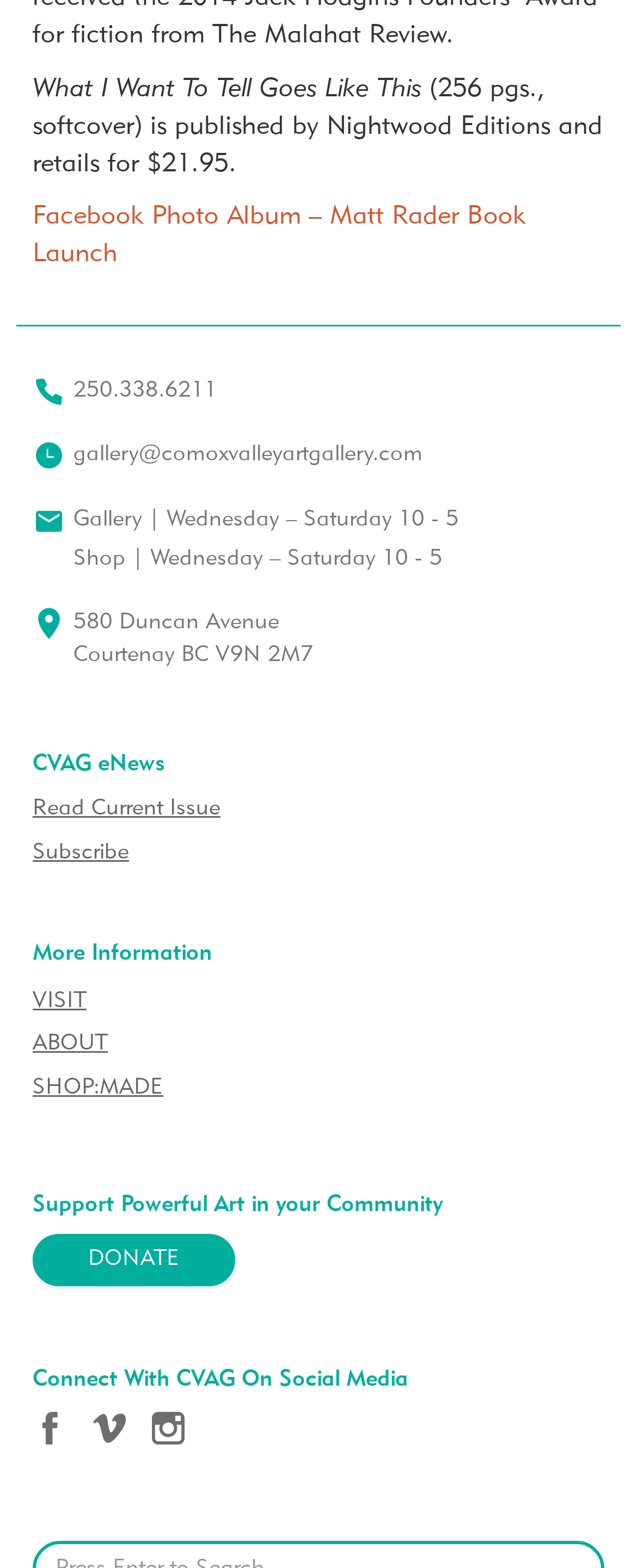What are the gallery hours?
Look at the screenshot and respond with a single word or phrase.

Wednesday - Saturday 10 - 5